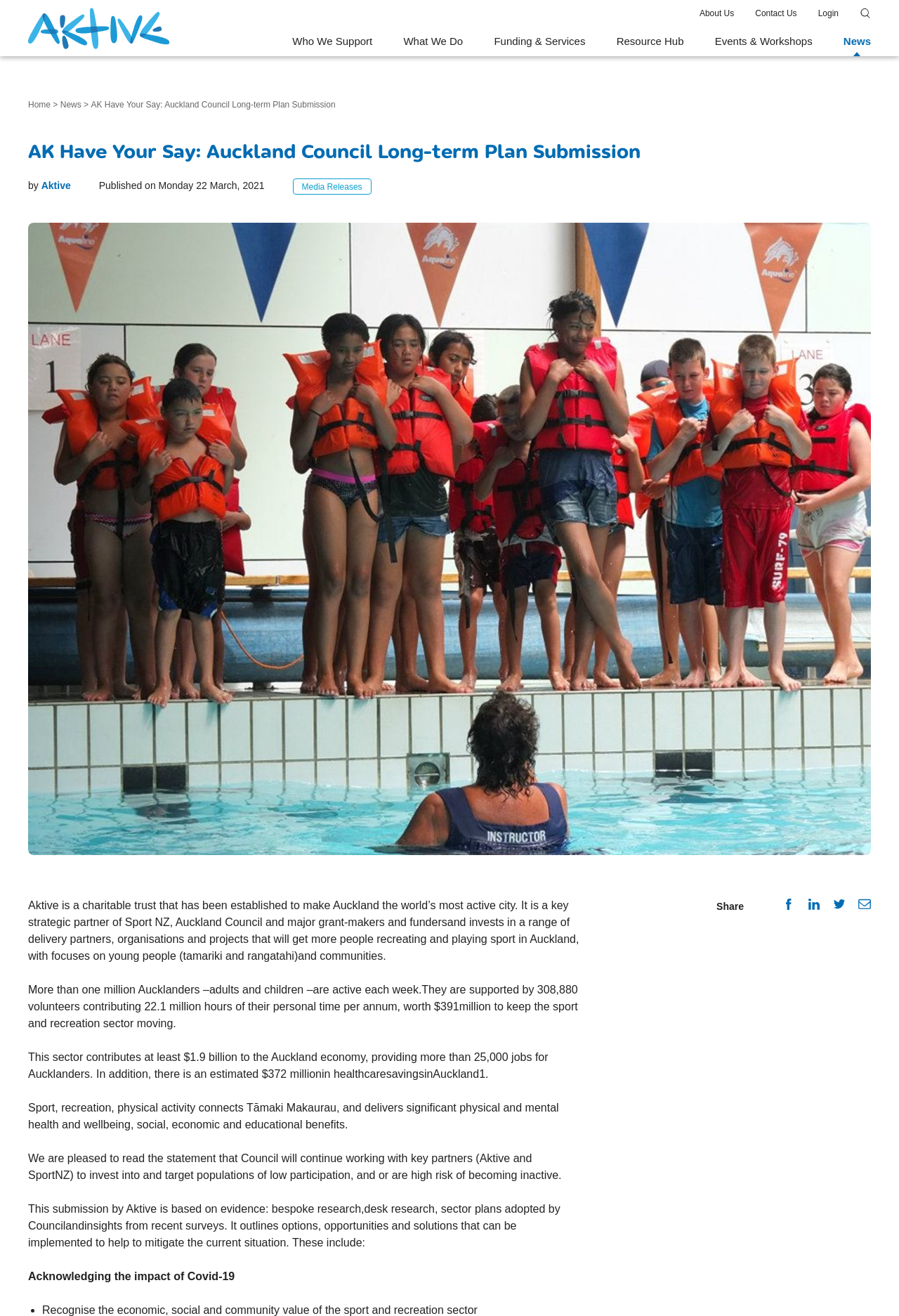Identify the bounding box coordinates for the UI element mentioned here: "Oct 21, 2018". Provide the coordinates as four float values between 0 and 1, i.e., [left, top, right, bottom].

None